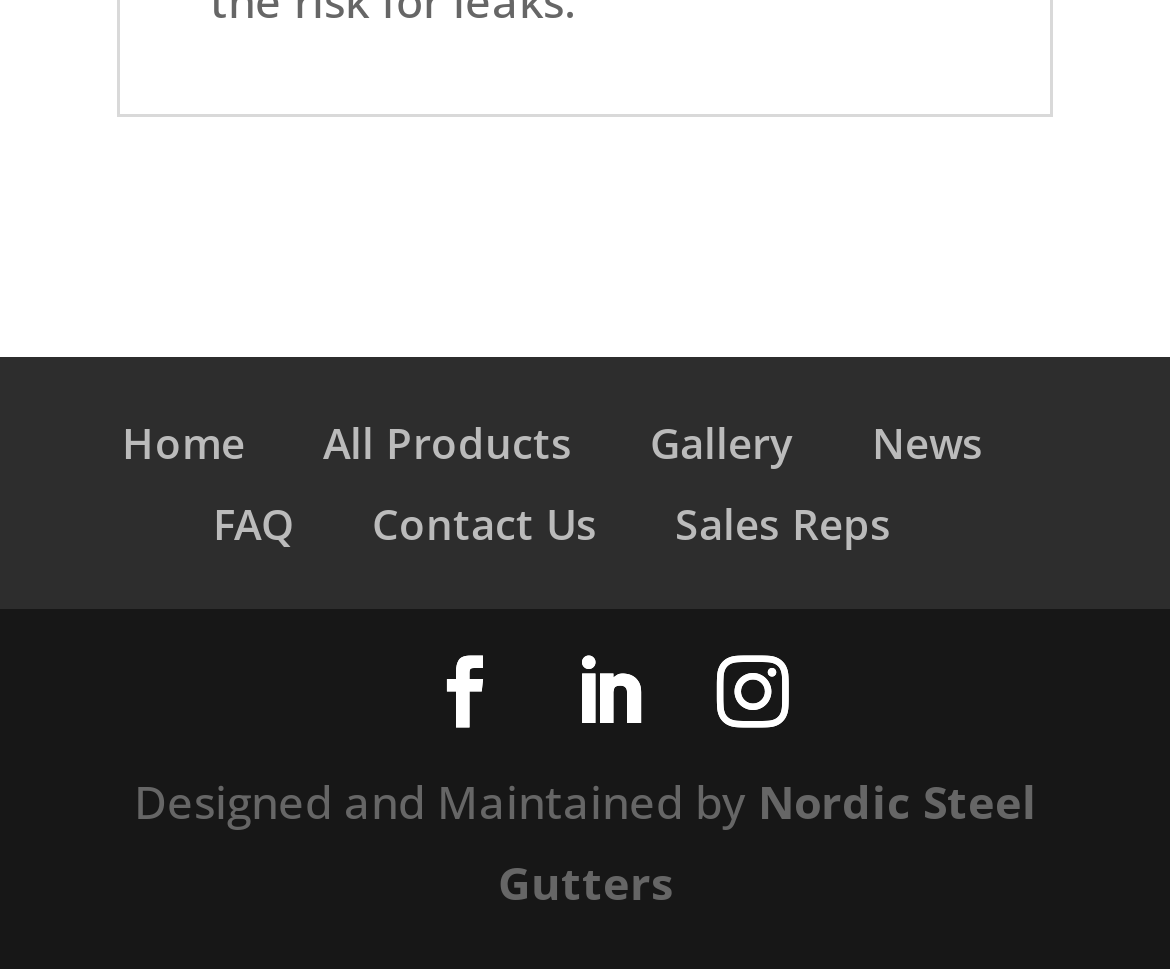What is the last menu item?
Using the visual information, respond with a single word or phrase.

Sales Reps